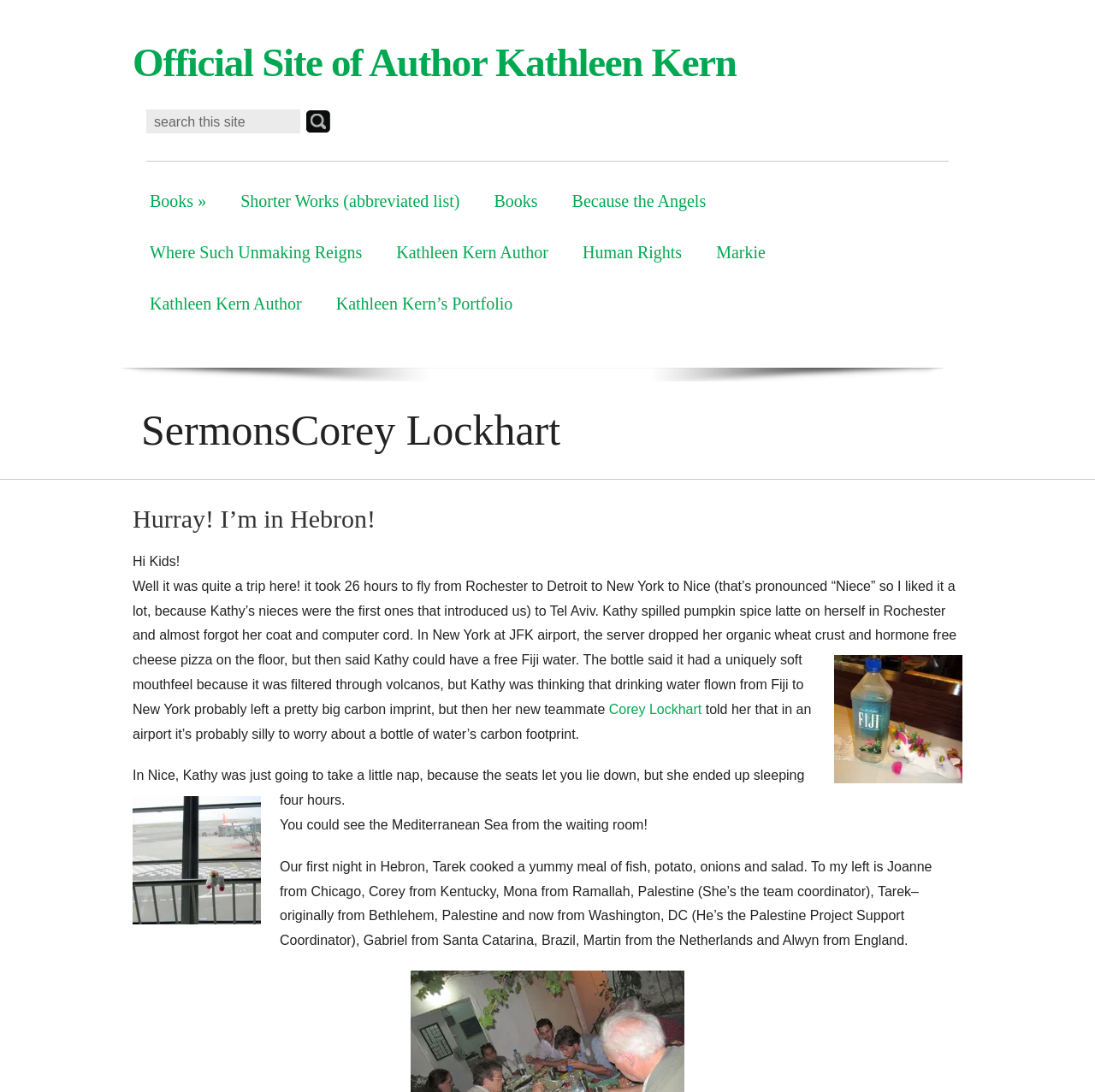Using the element description: "Because the Angels", determine the bounding box coordinates. The coordinates should be in the format [left, top, right, bottom], with values between 0 and 1.

[0.507, 0.161, 0.66, 0.208]